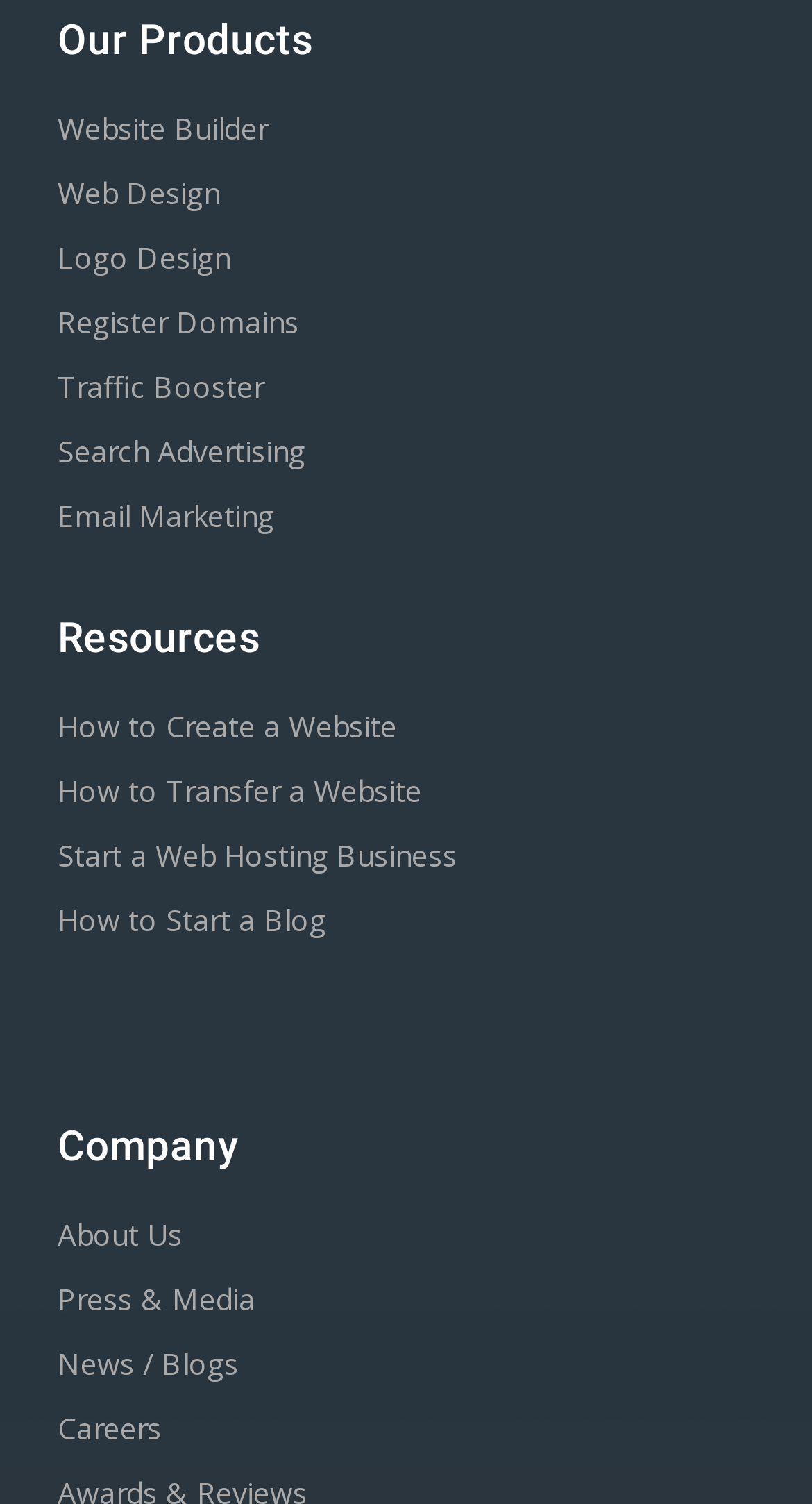Find the bounding box coordinates for the element that must be clicked to complete the instruction: "View About Us". The coordinates should be four float numbers between 0 and 1, indicated as [left, top, right, bottom].

[0.071, 0.807, 0.224, 0.833]